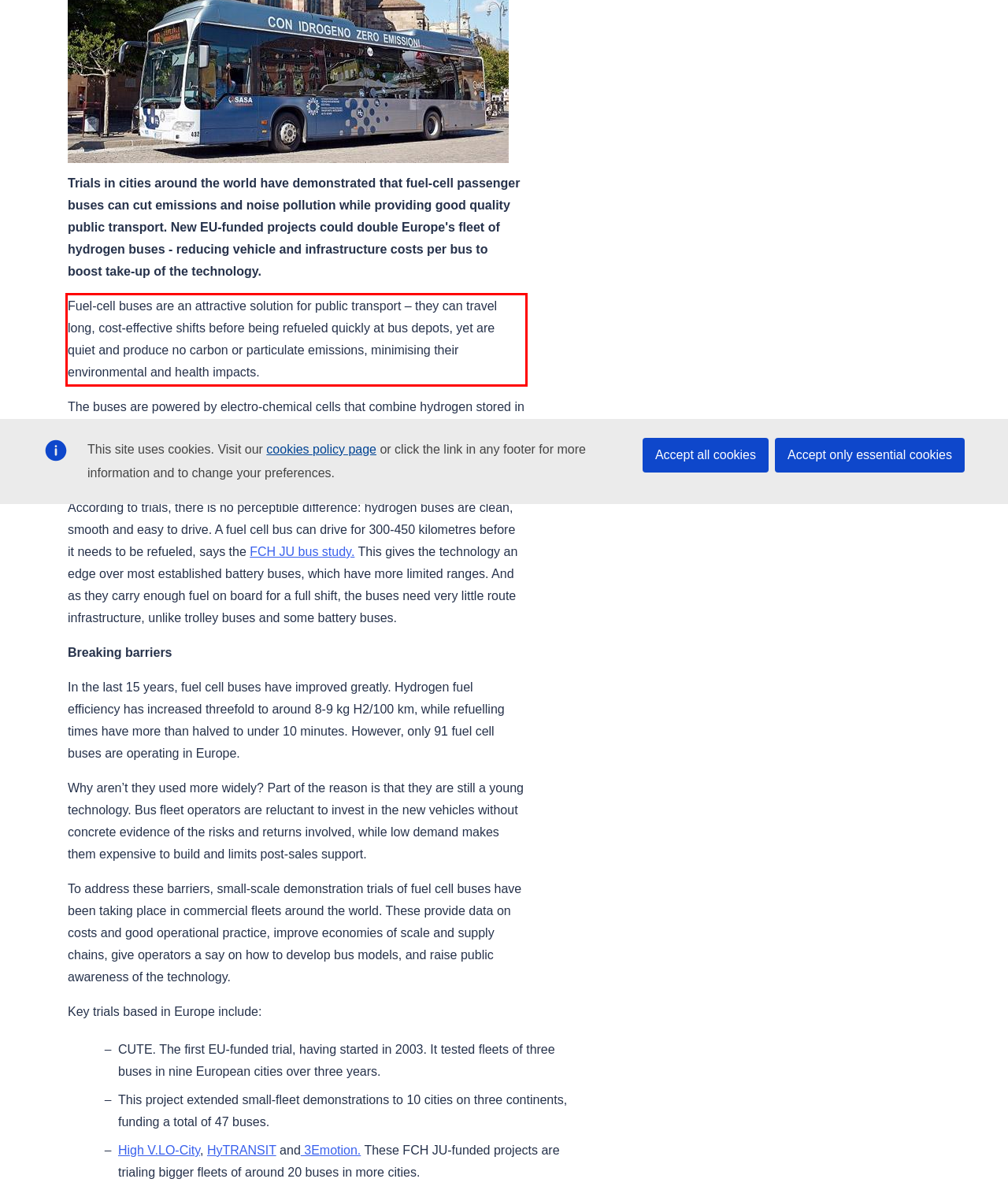Given a screenshot of a webpage with a red bounding box, please identify and retrieve the text inside the red rectangle.

Fuel-cell buses are an attractive solution for public transport – they can travel long, cost-effective shifts before being refueled quickly at bus depots, yet are quiet and produce no carbon or particulate emissions, minimising their environmental and health impacts.